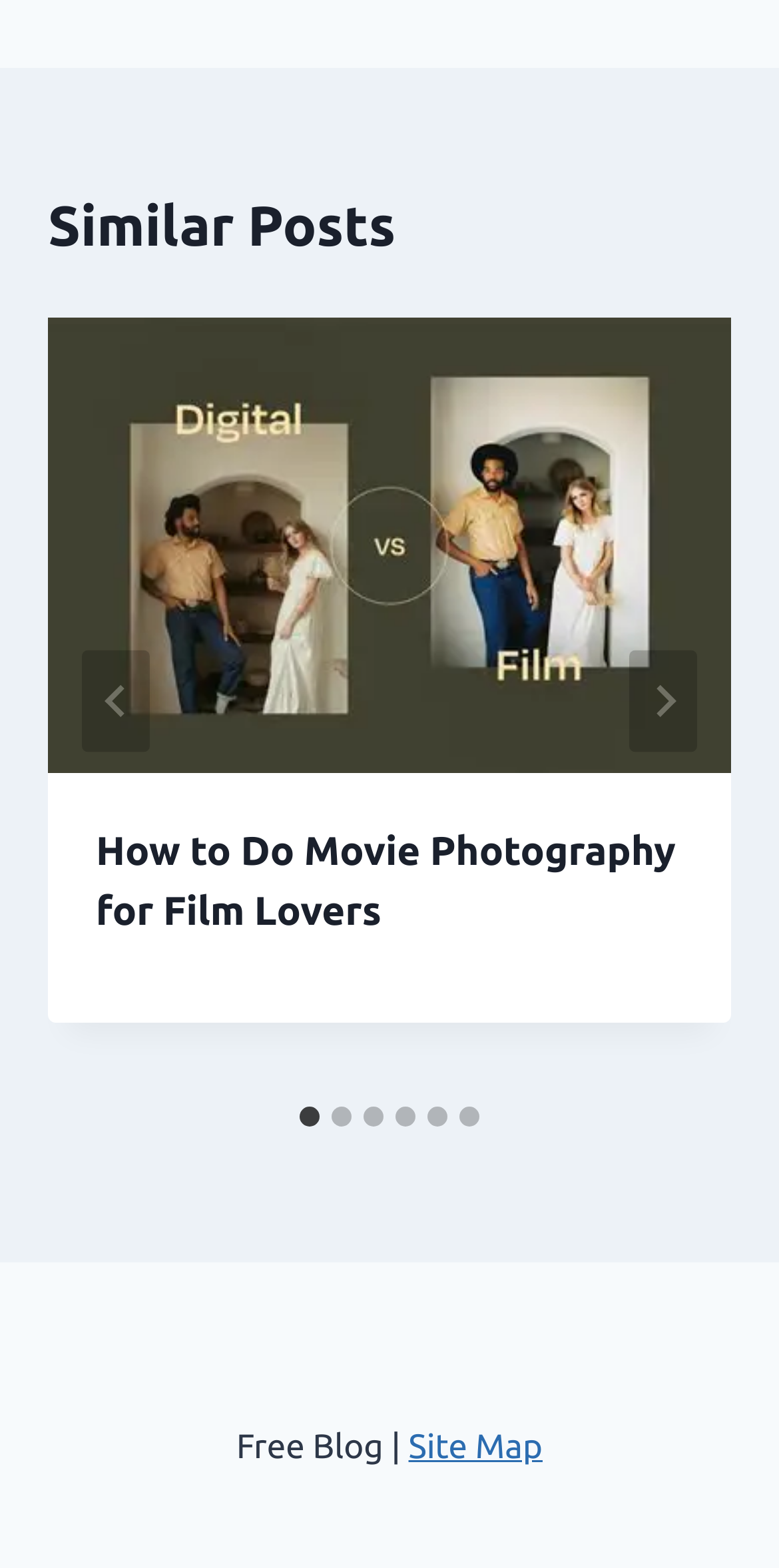What is the title of the first article?
Your answer should be a single word or phrase derived from the screenshot.

How to Do Movie Photography for Film Lovers